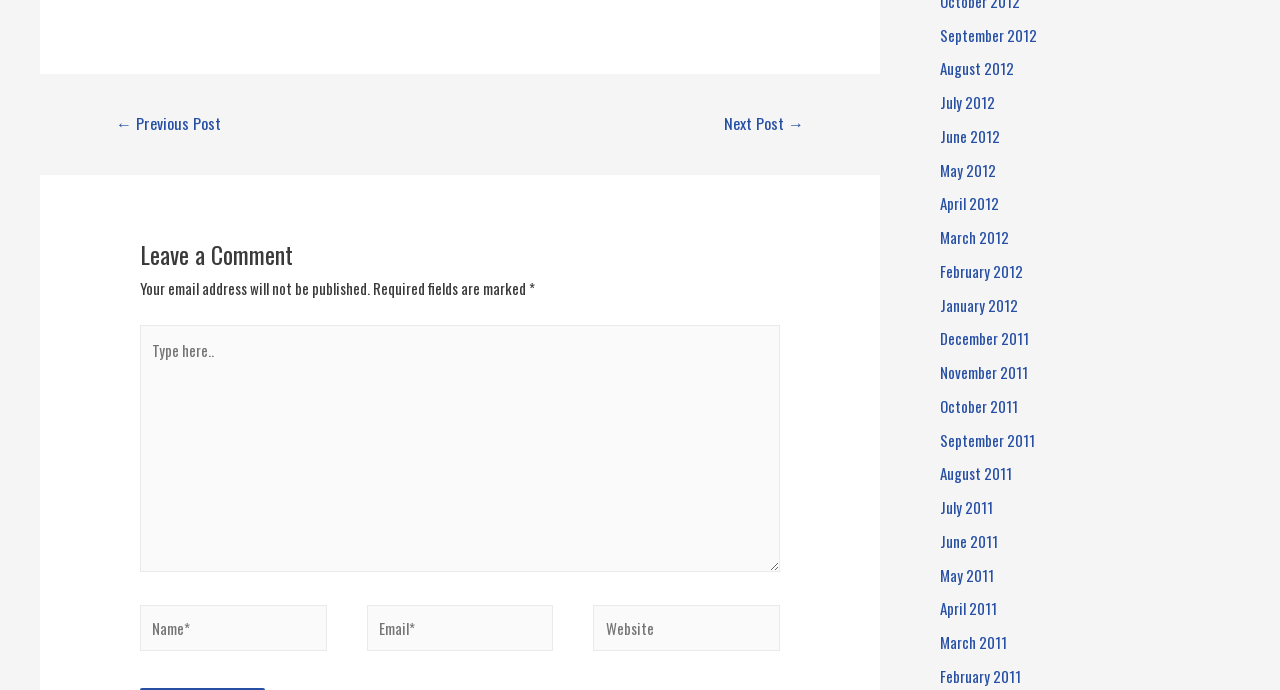What is the default text in the comment text box?
Please provide a single word or phrase as the answer based on the screenshot.

Type here..